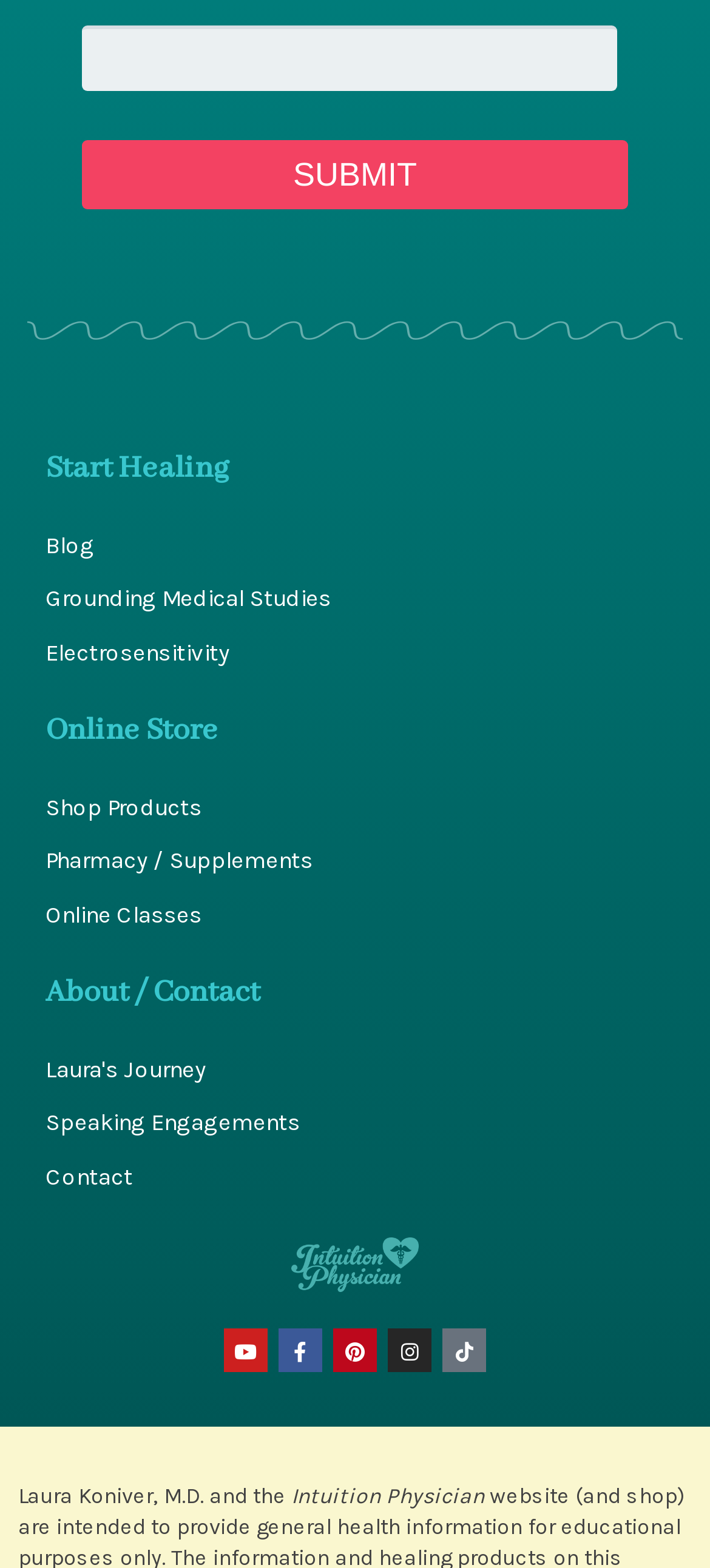Please identify the bounding box coordinates of the element that needs to be clicked to execute the following command: "Visit the Blog page". Provide the bounding box using four float numbers between 0 and 1, formatted as [left, top, right, bottom].

[0.064, 0.335, 0.936, 0.363]